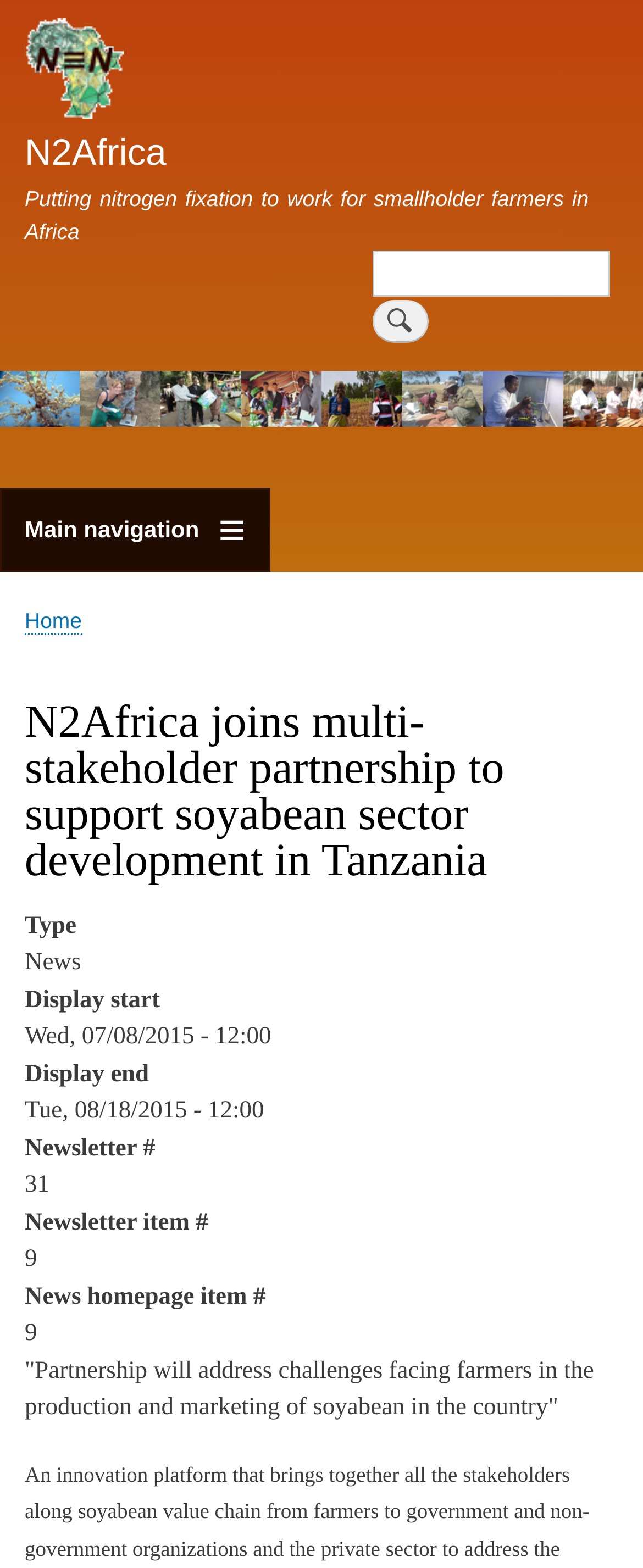What is the name of the organization?
Please look at the screenshot and answer using one word or phrase.

N2Africa